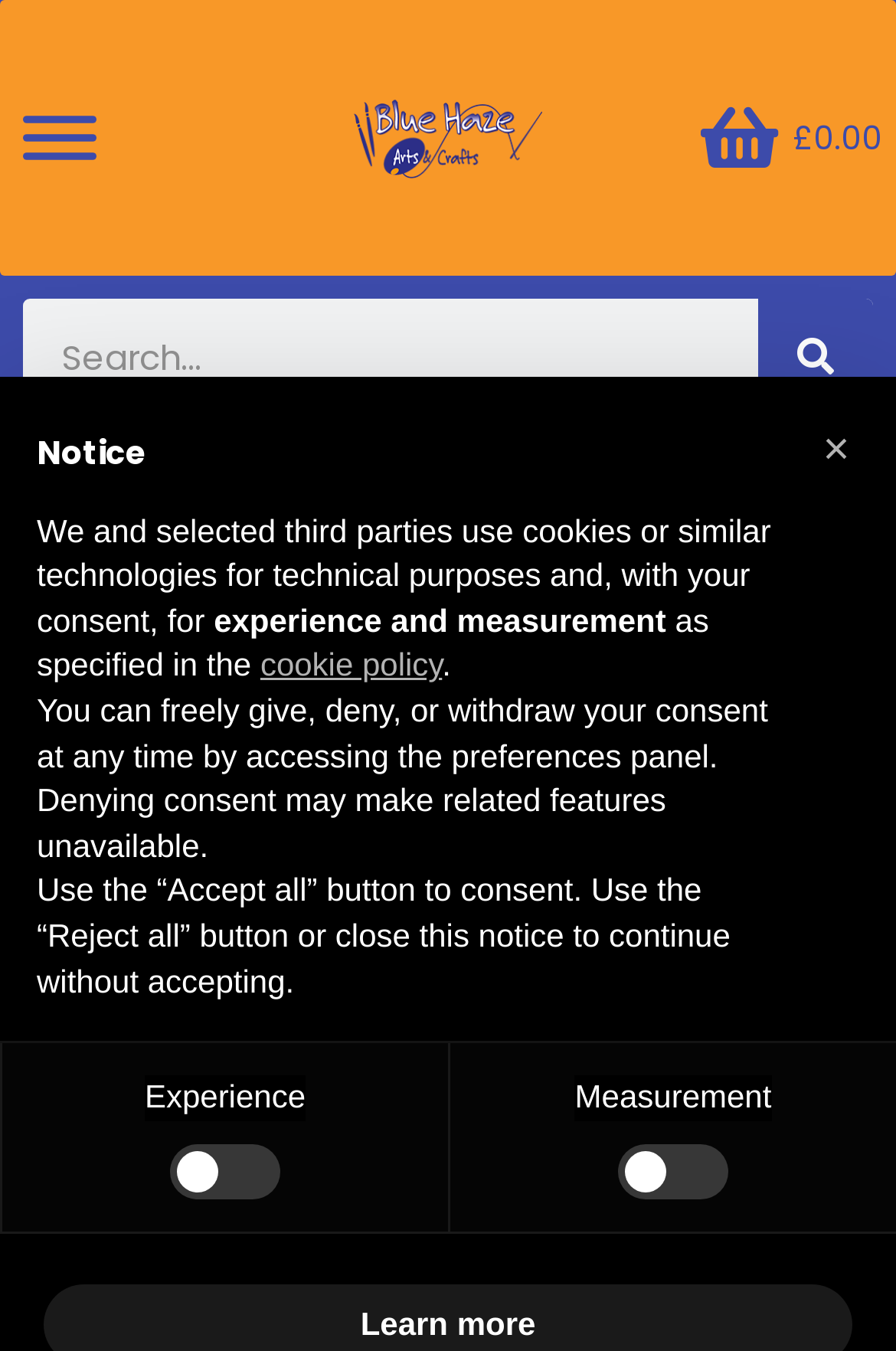Utilize the information from the image to answer the question in detail:
What is the name of the product?

The name of the product can be found in the title of the webpage, which is 'DIY Crystal Art Kits - Notebook Kit - Peacock Waterfall - Blue Haze Arts & Crafts'. The product name is 'Peacock Waterfall'.